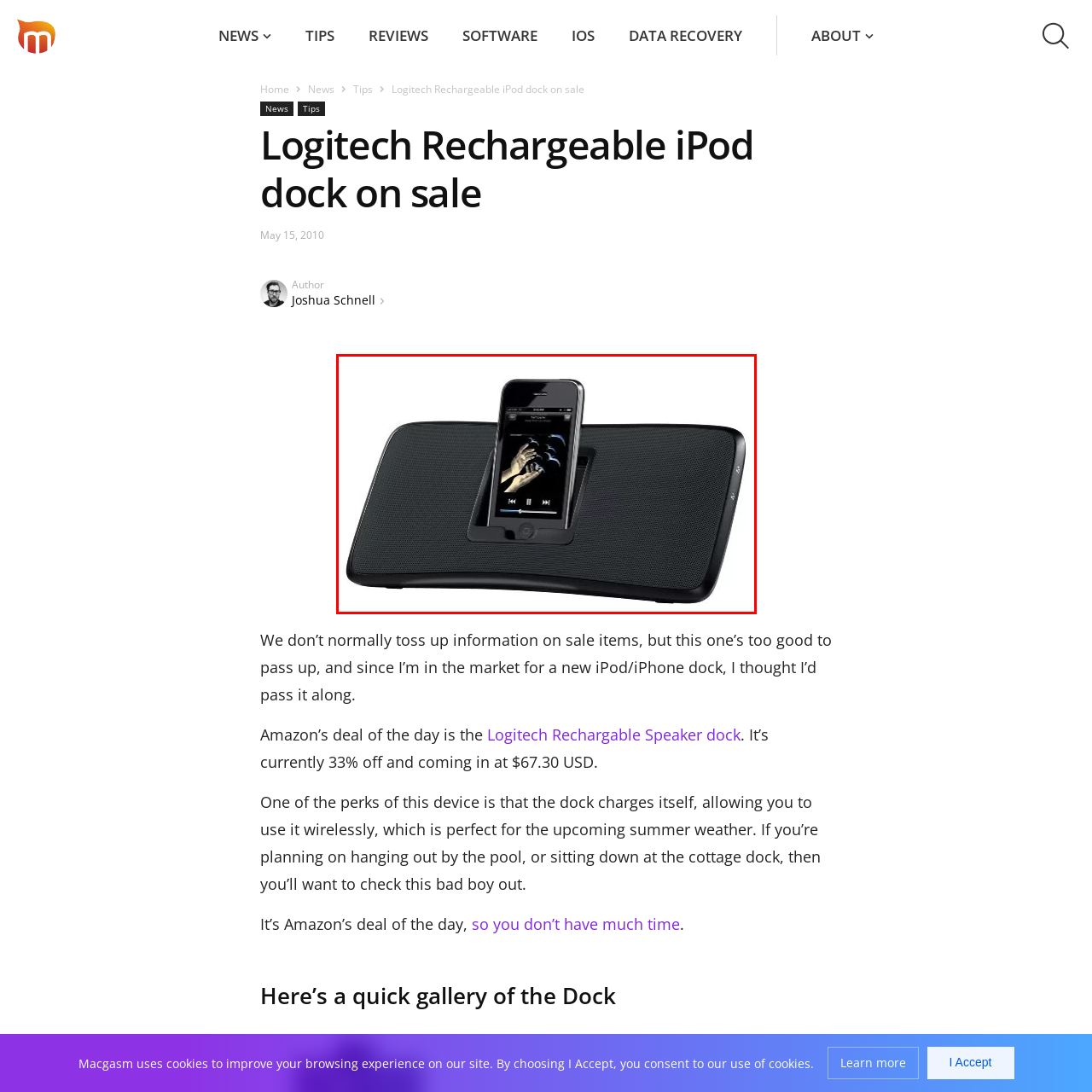Generate a detailed caption for the picture within the red-bordered area.

The image showcases a sleek Logitech Rechargeable iPod dock, designed to seamlessly integrate with your iPhone or iPod. The dock features a curved body with a matte black finish, emphasizing its modern aesthetic. At its center, an iPhone is positioned, displaying a music player interface complete with play controls, showcasing that music is currently playing.

This device not only serves as a charging station for your iPod or iPhone, but also enhances your listening experience with built-in speakers, making it ideal for enjoying music wirelessly. Its design is perfect for various settings, whether for casual home use, outdoor gatherings, or relaxing by the pool. This dock is currently on sale, making it an attractive option for those looking to improve their audio experience.